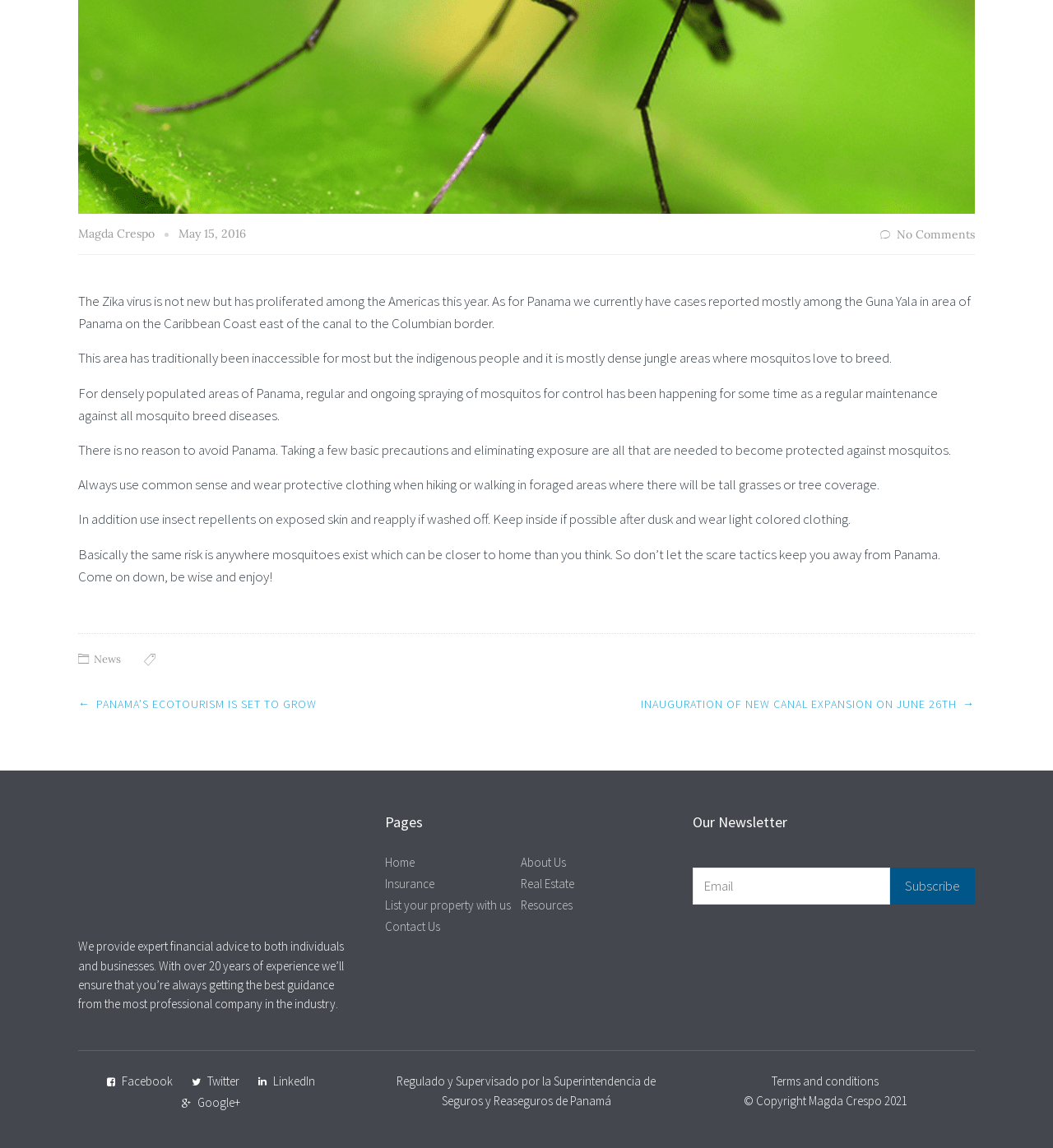Determine the bounding box for the described HTML element: "name="EMAIL" placeholder="Your primary email address"". Ensure the coordinates are four float numbers between 0 and 1 in the format [left, top, right, bottom].

None